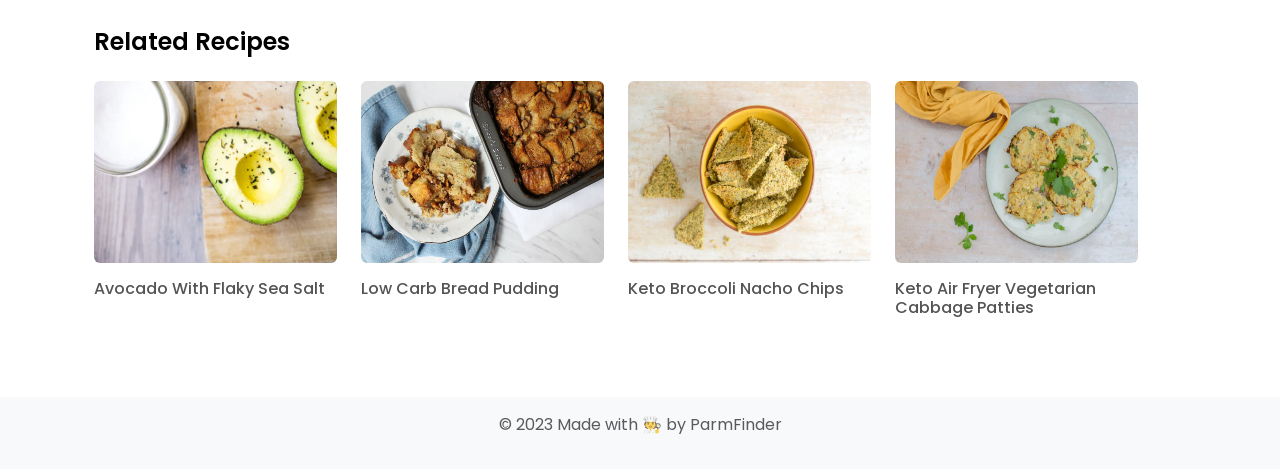How many recipe links are displayed? Observe the screenshot and provide a one-word or short phrase answer.

4